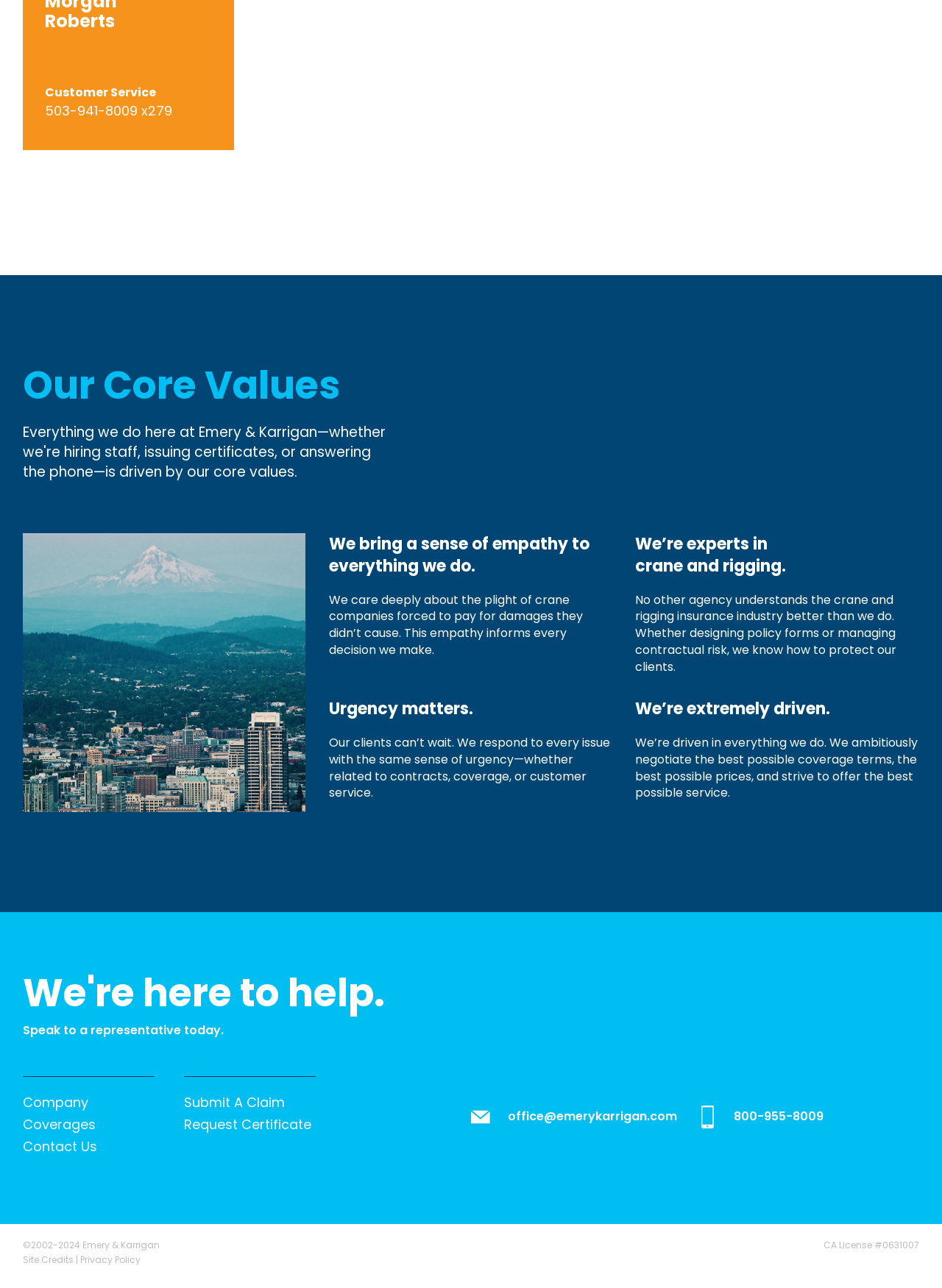Show the bounding box coordinates for the element that needs to be clicked to execute the following instruction: "Submit a claim". Provide the coordinates in the form of four float numbers between 0 and 1, i.e., [left, top, right, bottom].

[0.195, 0.849, 0.302, 0.864]